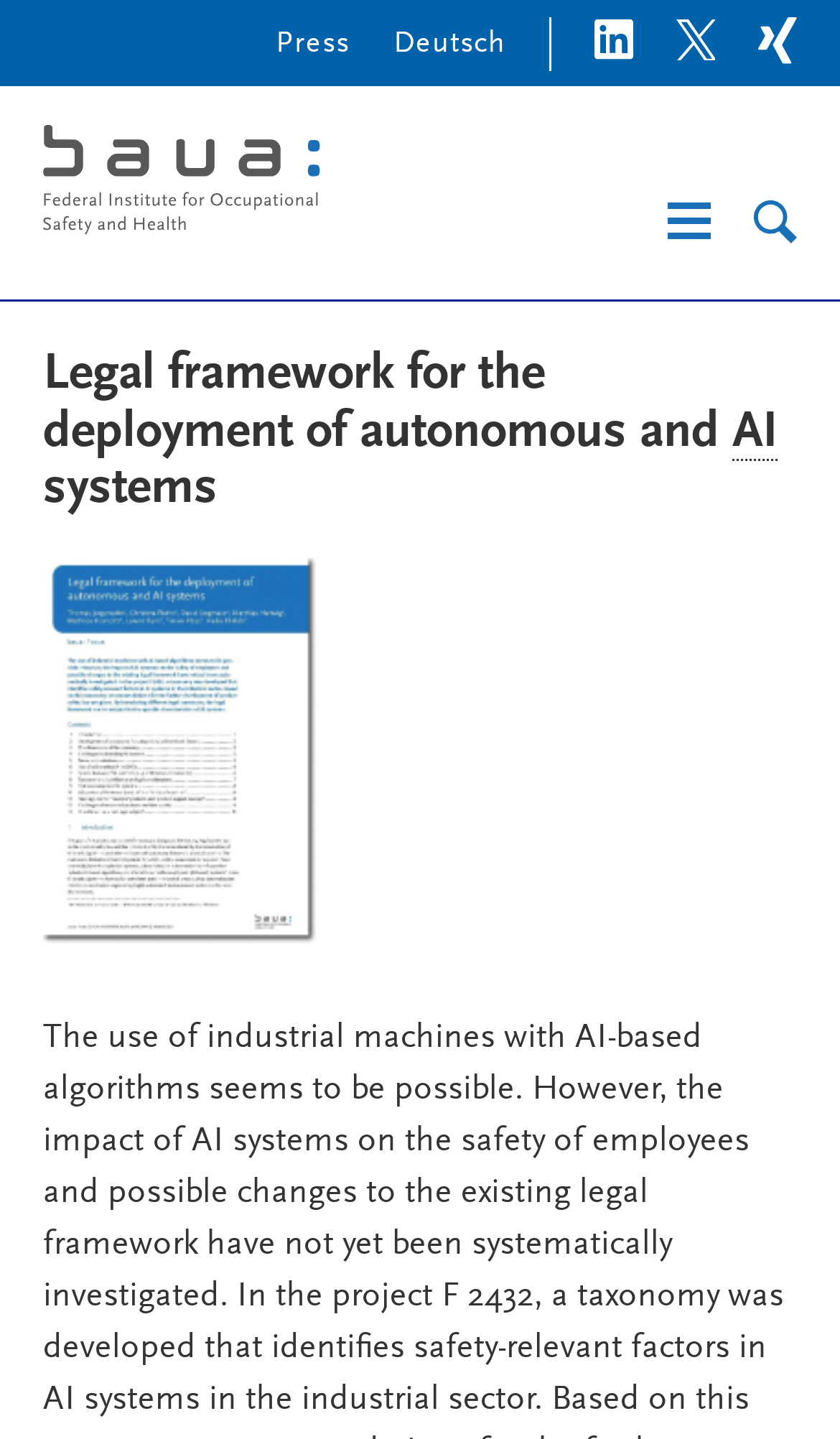Could you find the bounding box coordinates of the clickable area to complete this instruction: "Click on Press"?

[0.303, 0.012, 0.442, 0.049]